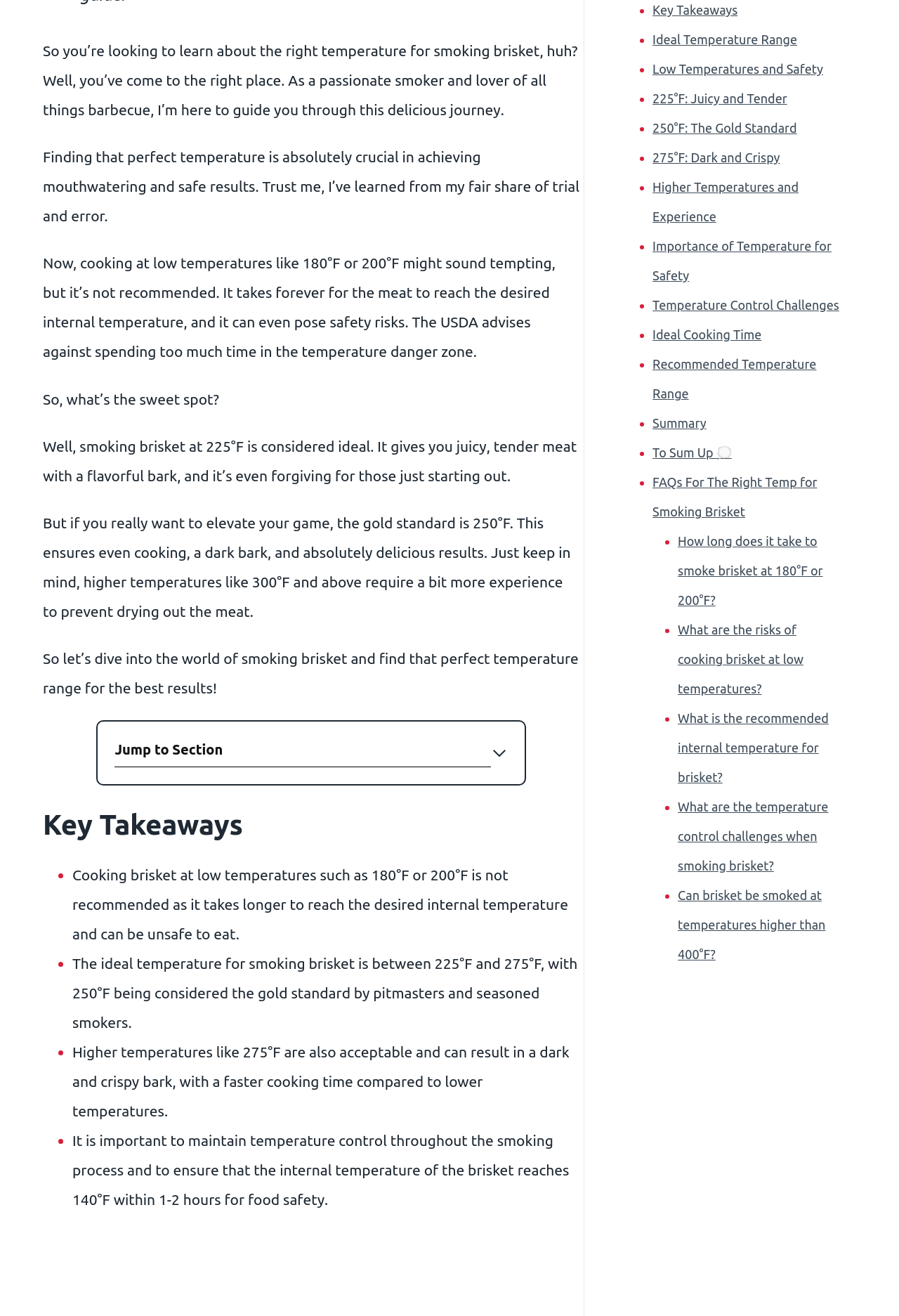Given the description Wix.com, predict the bounding box coordinates of the UI element. Ensure the coordinates are in the format (top-left x, top-left y, bottom-right x, bottom-right y) and all values are between 0 and 1.

None